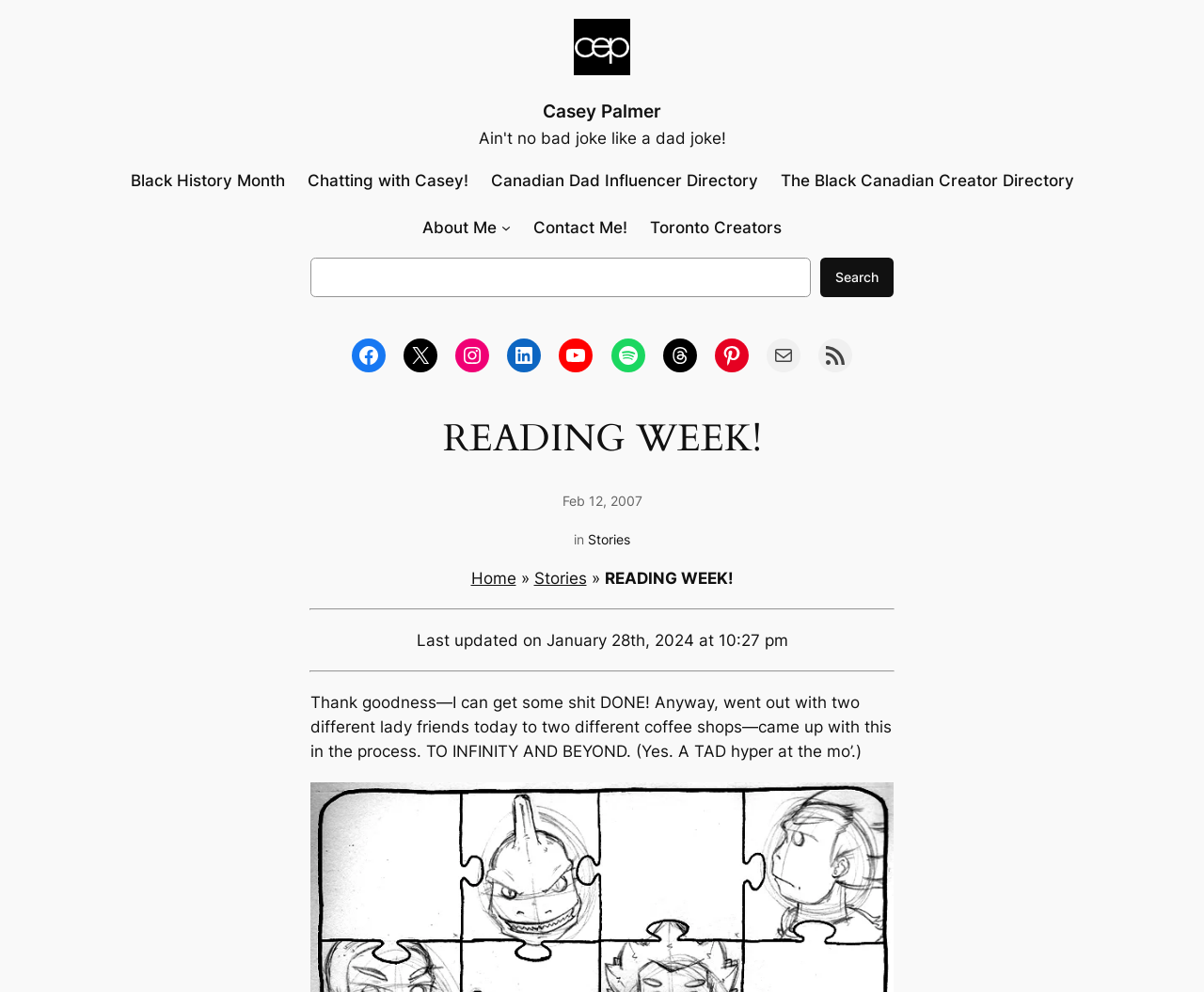Respond to the question below with a single word or phrase:
What is the name of the author?

Casey Palmer